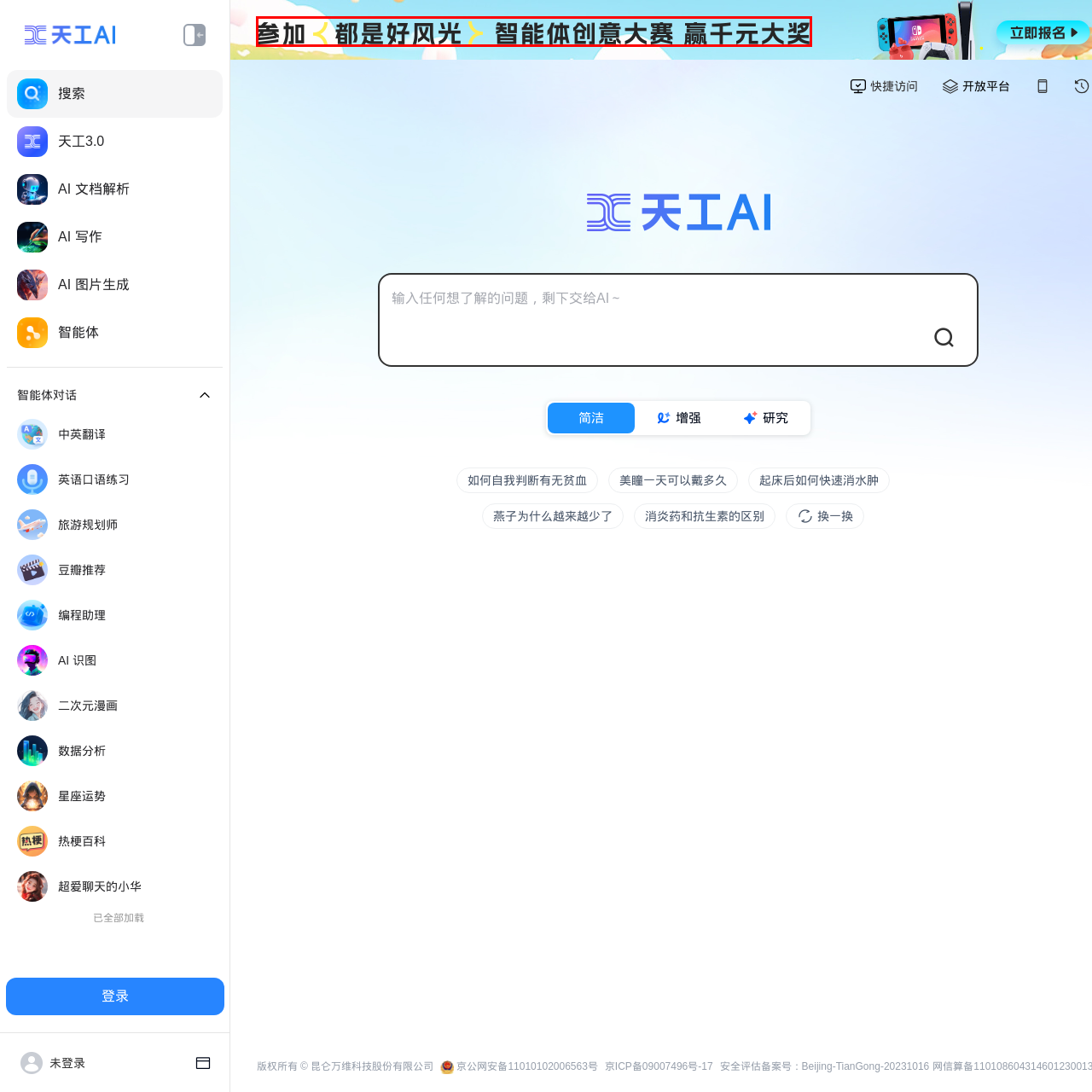Provide an extensive and detailed caption for the image section enclosed by the red boundary.

The image showcases an engaging promotional graphic for an event titled "Join Us—It's All Good Vibes!" accompanied by the subtitle "AI Creative Contest with a Grand Prize of Thousands!" This visually dynamic design encourages participation in the contest, highlighting a friendly and inviting atmosphere. The use of bright colors and playful typography enhances the message, making it clear that it's an opportunity for creativity and success within the AI community.